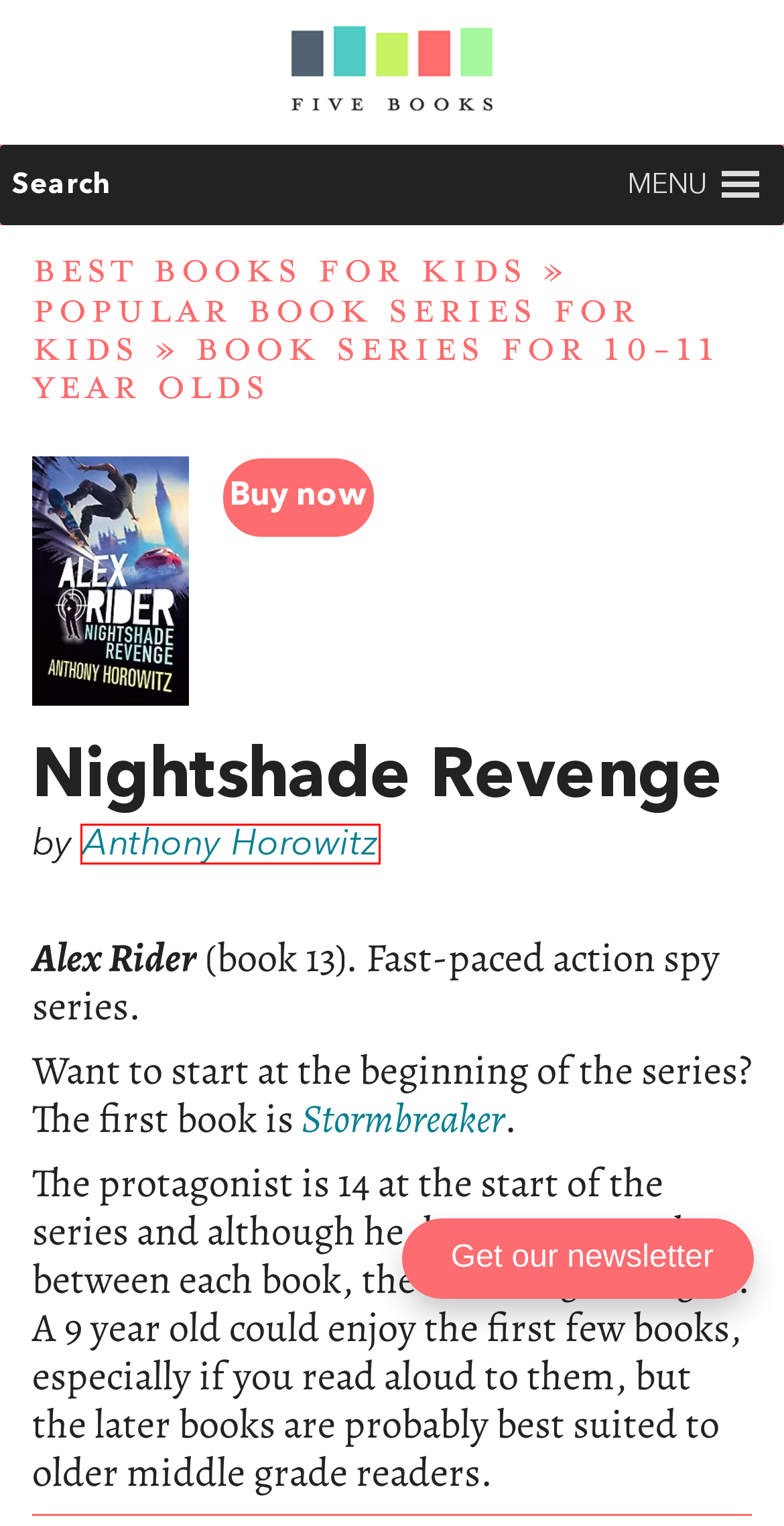Review the webpage screenshot provided, noting the red bounding box around a UI element. Choose the description that best matches the new webpage after clicking the element within the bounding box. The following are the options:
A. Alex Rider: Stormbreaker - Five Books Expert Reviews
B. Popular Book Series for Kids - Five Books Expert Recommendations
C. Warrior Cats - Five Books Expert Reviews
D. The Best Kids' Books | Five Books Expert Recommendations
E. Book Series For 10-11 Year Olds - Five Books Expert Recommendations
F. Search - Five Books
G. Books by Anthony Horowitz - Five Books Expert Recommendations
H. 海外购改版通知

G